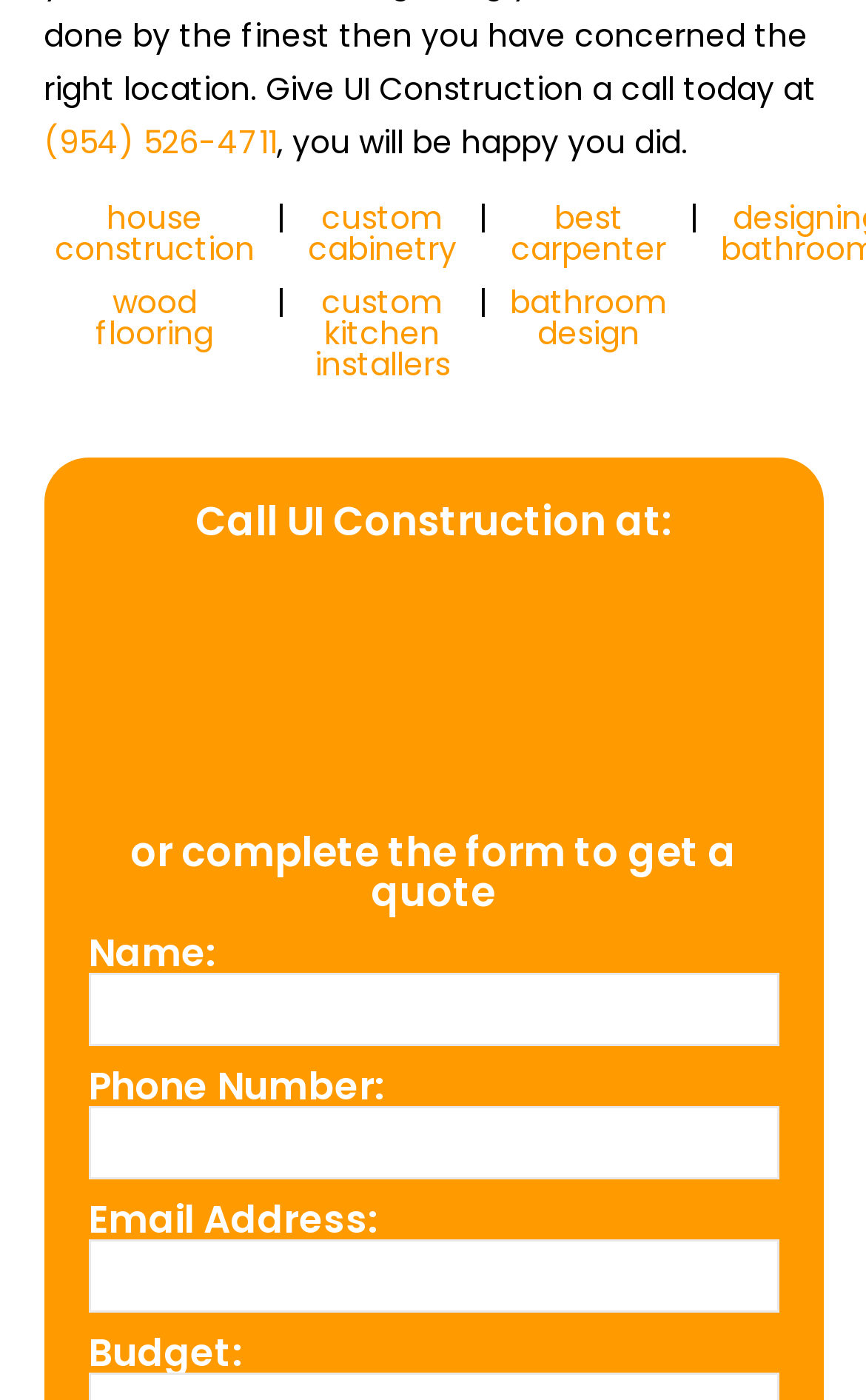Determine the bounding box coordinates of the clickable region to execute the instruction: "click the house construction link". The coordinates should be four float numbers between 0 and 1, denoted as [left, top, right, bottom].

[0.063, 0.14, 0.294, 0.194]